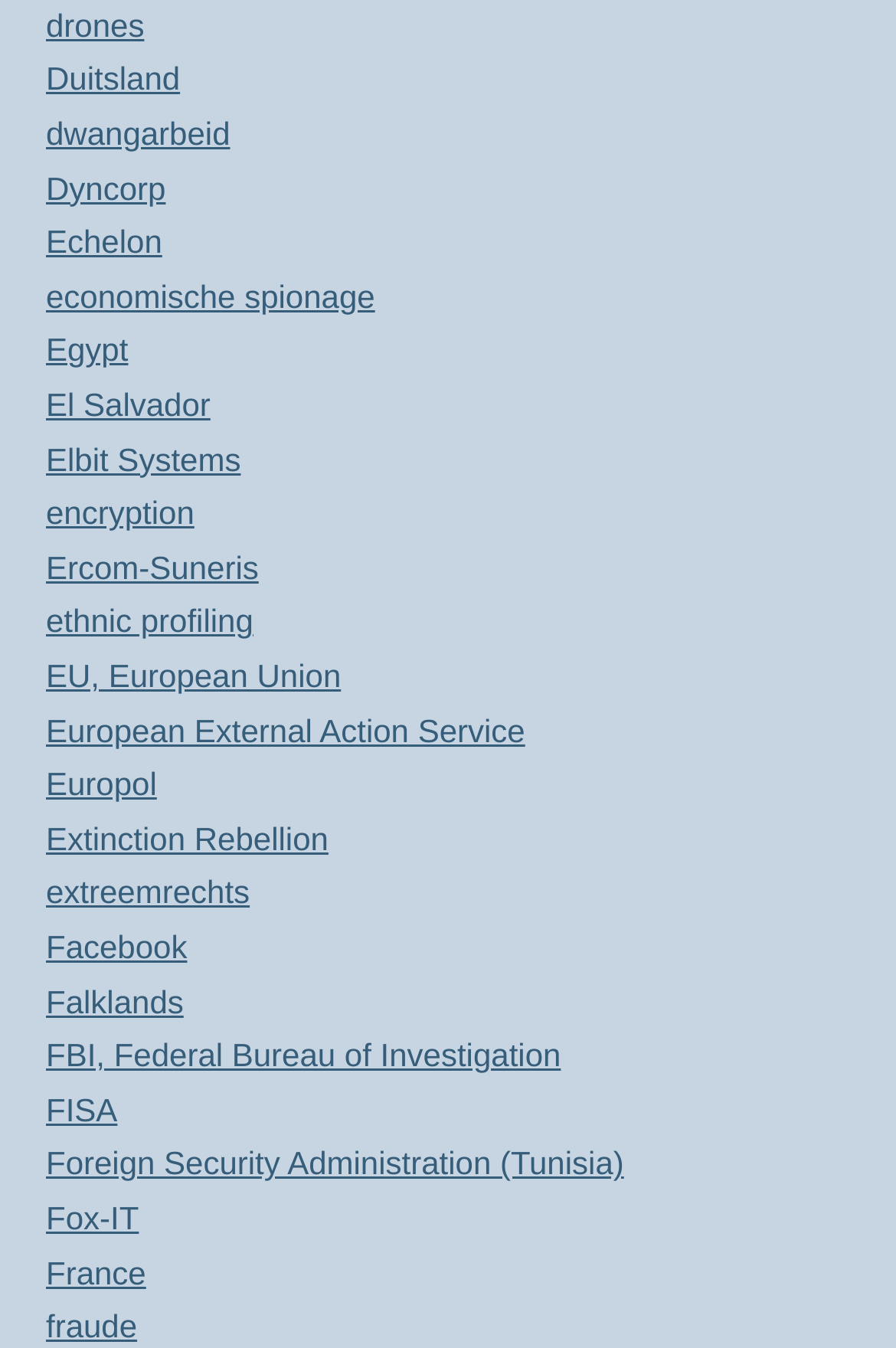Provide the bounding box coordinates of the HTML element this sentence describes: "New Shows 2022 Premieres". The bounding box coordinates consist of four float numbers between 0 and 1, i.e., [left, top, right, bottom].

None